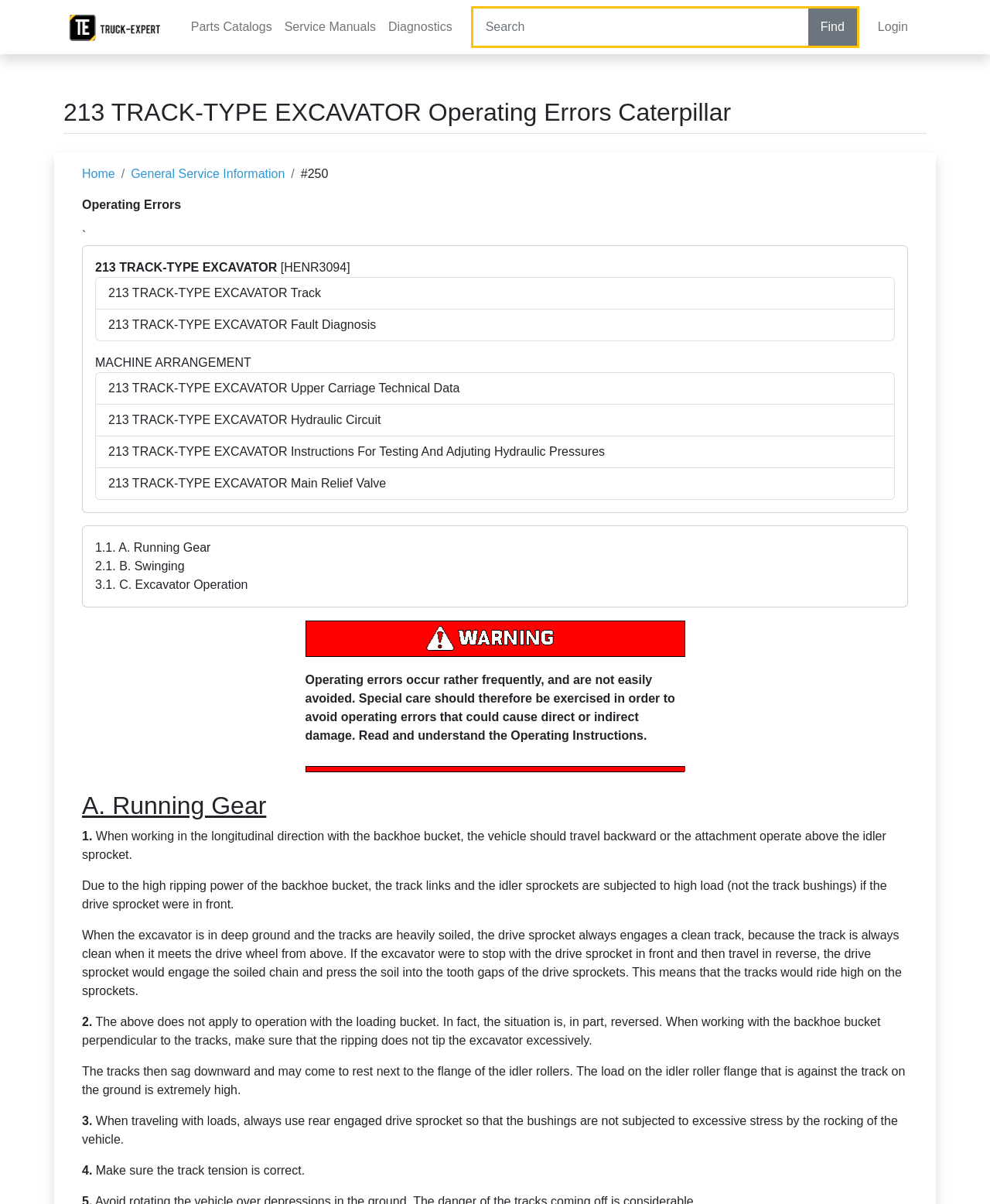Based on the image, give a detailed response to the question: What should be done when working with the backhoe bucket?

According to the webpage, when working in the longitudinal direction with the backhoe bucket, the vehicle should travel backward or the attachment operate above the idler sprocket. This is to avoid putting high load on the track links and idler sprockets.